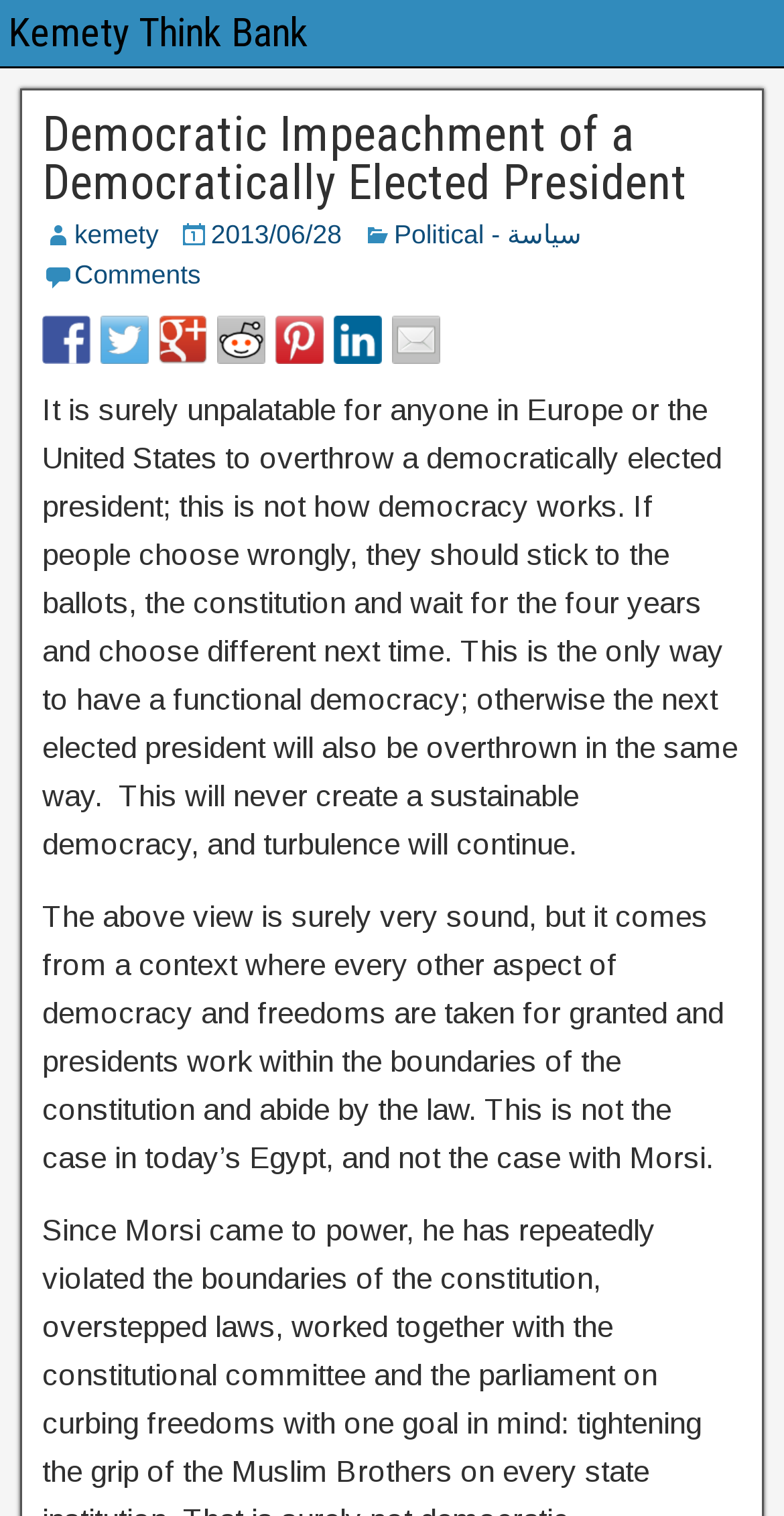Can you extract the primary headline text from the webpage?

Democratic Impeachment of a Democratically Elected President